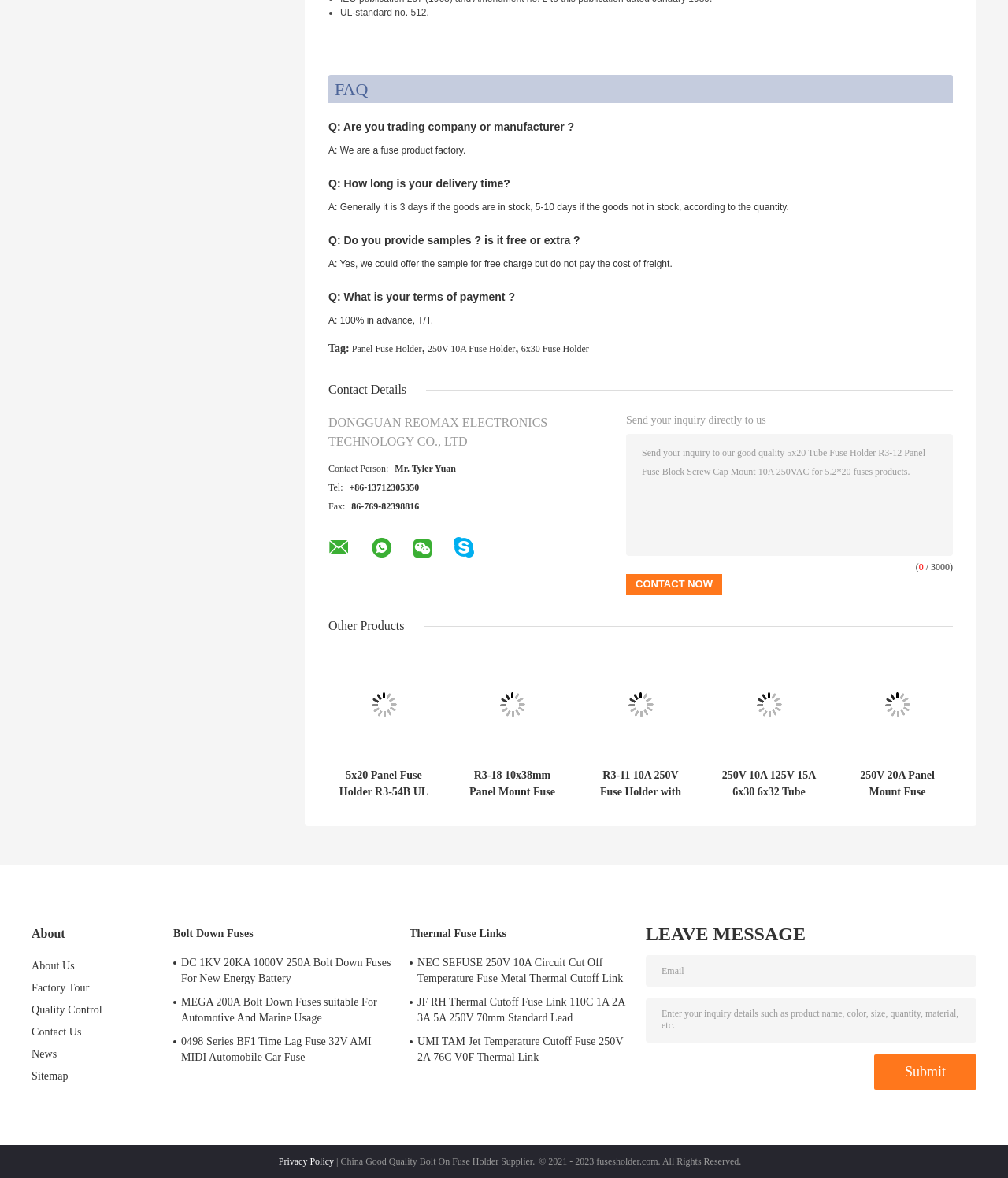From the element description: "250V 10A Fuse Holder", extract the bounding box coordinates of the UI element. The coordinates should be expressed as four float numbers between 0 and 1, in the order [left, top, right, bottom].

[0.424, 0.291, 0.511, 0.301]